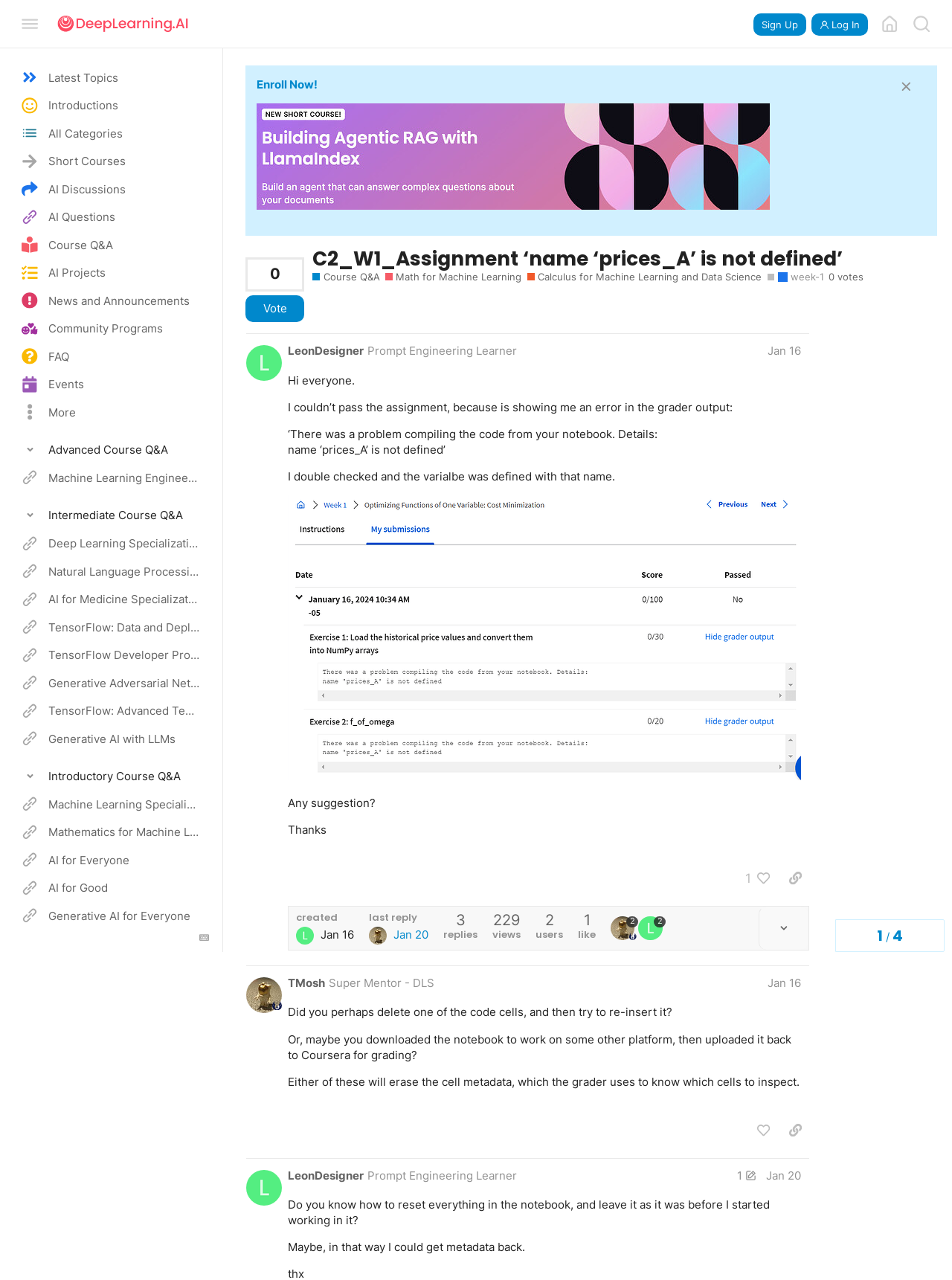Can you provide the bounding box coordinates for the element that should be clicked to implement the instruction: "Search for something"?

[0.951, 0.006, 0.984, 0.031]